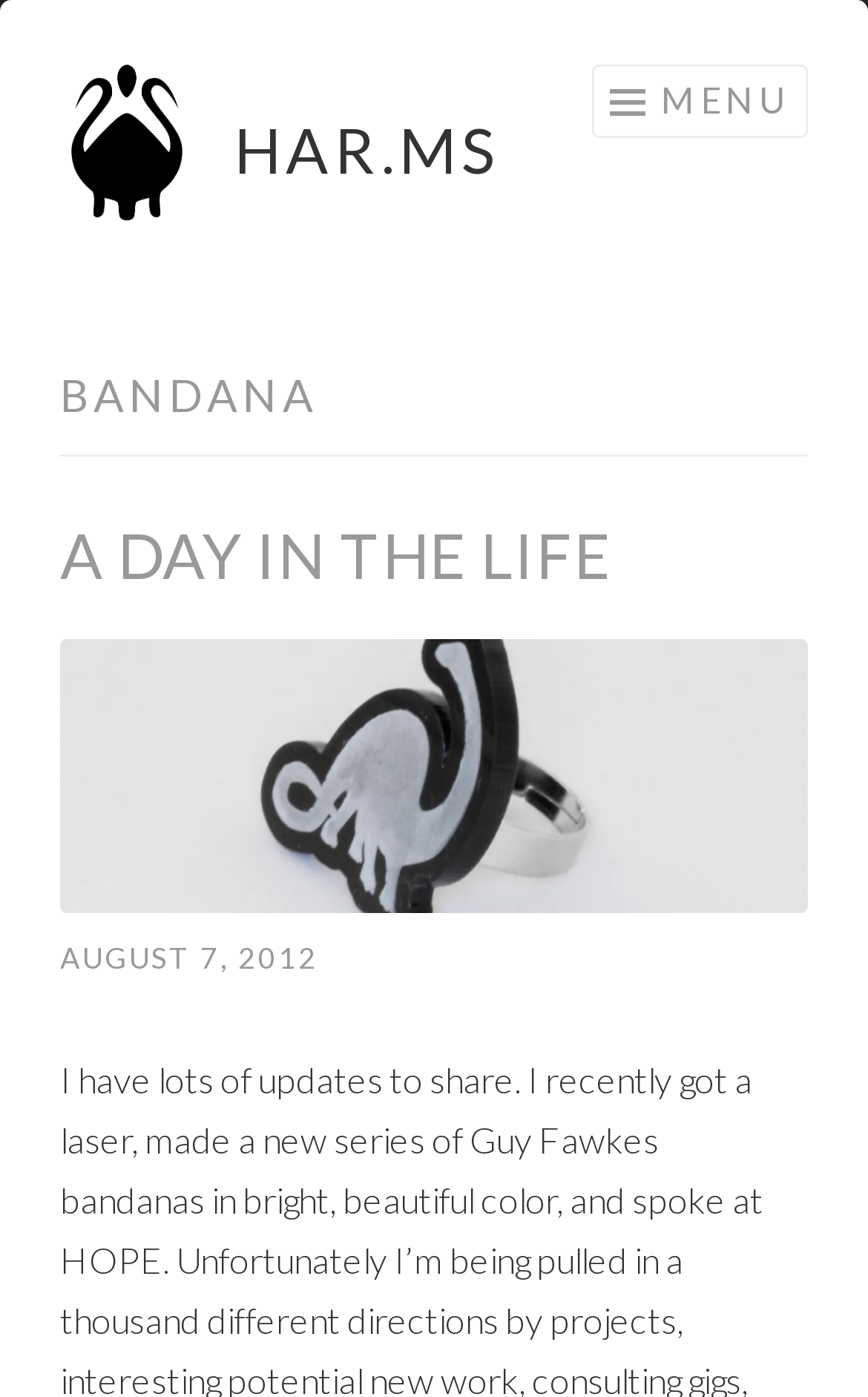Given the description parent_node: HAR.MS, predict the bounding box coordinates of the UI element. Ensure the coordinates are in the format (top-left x, top-left y, bottom-right x, bottom-right y) and all values are between 0 and 1.

[0.069, 0.071, 0.262, 0.101]